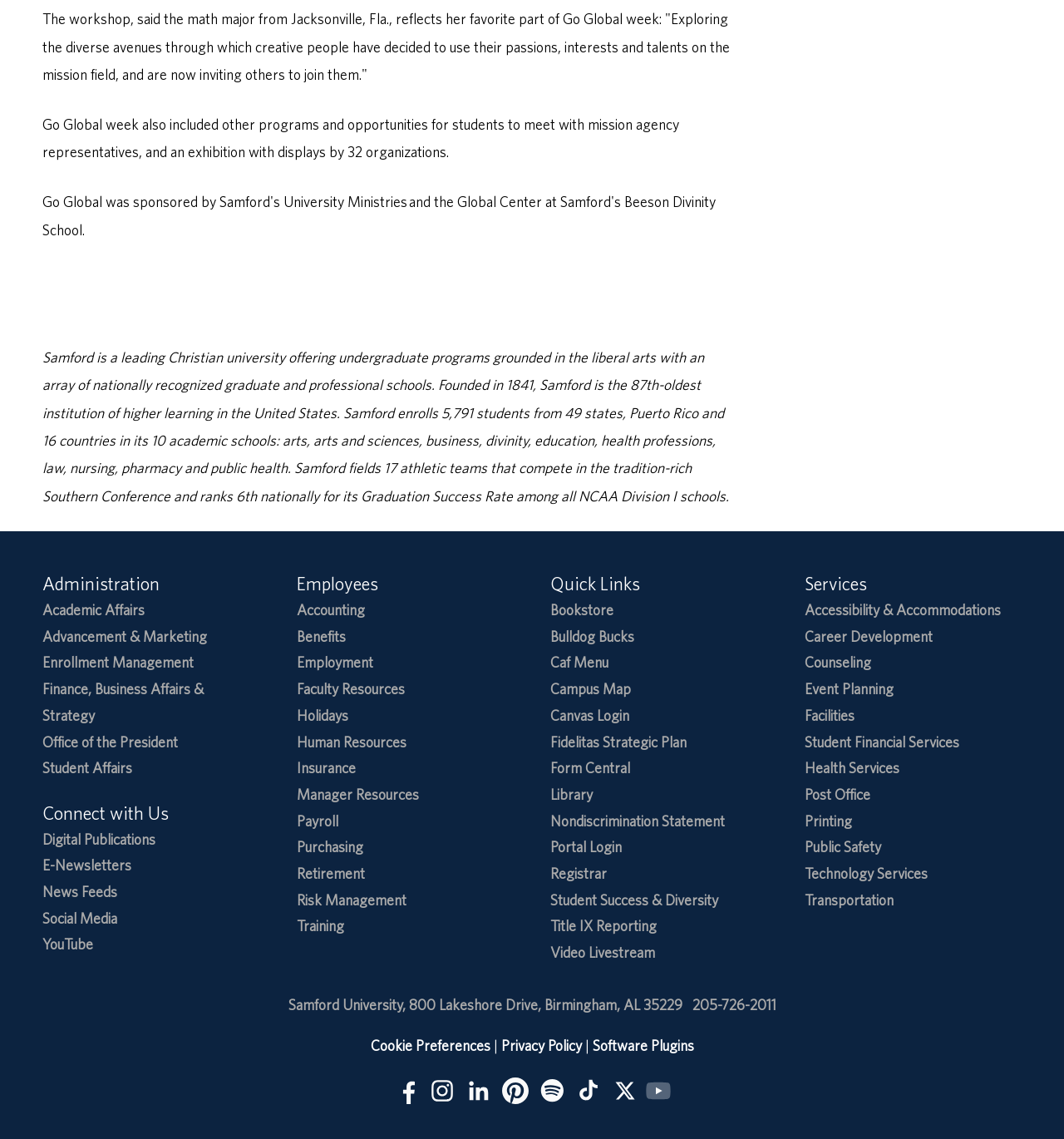What is the address of Samford University?
Can you provide a detailed and comprehensive answer to the question?

I found the answer by looking at the text content of the webpage, specifically the link with the address '800 Lakeshore Drive, Birmingham, AL 35229' which is located at the bottom of the page.